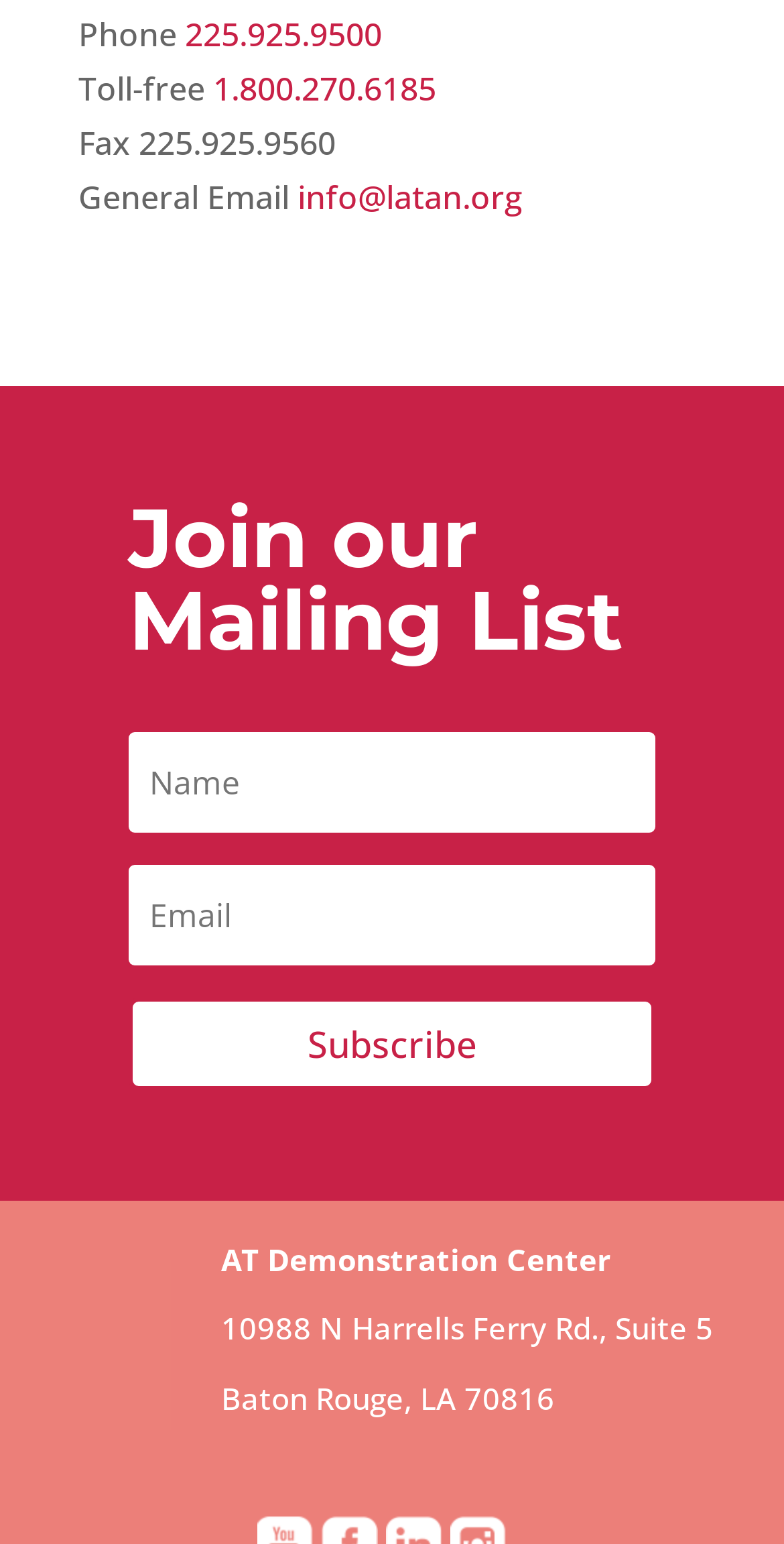What is the purpose of the 'Join our Mailing List' section?
Based on the screenshot, give a detailed explanation to answer the question.

The 'Join our Mailing List' section contains two text boxes and a 'Subscribe' link, indicating that it is used to collect user information to subscribe to a mailing list.